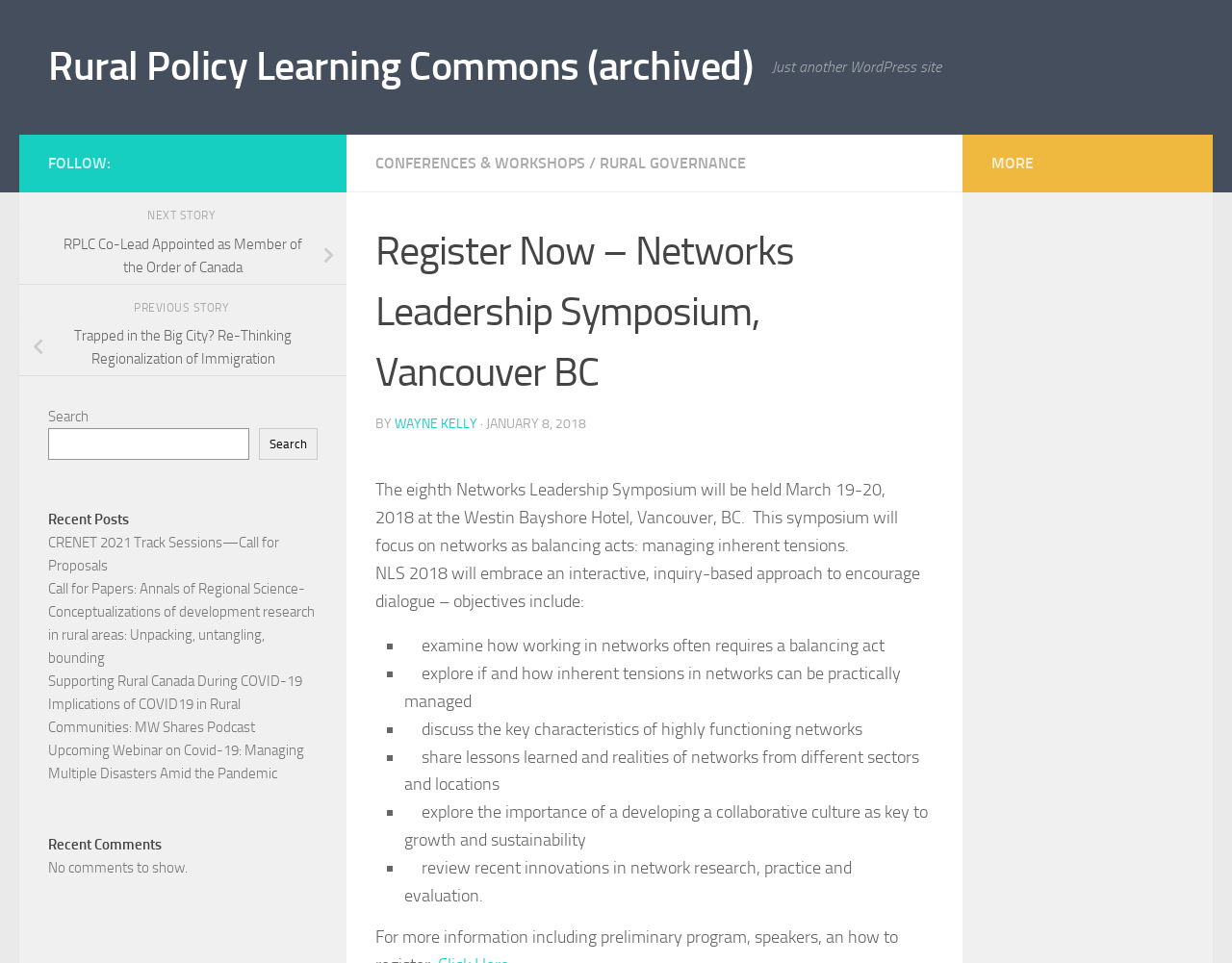What is the name of the event?
Look at the image and answer the question using a single word or phrase.

Networks Leadership Symposium